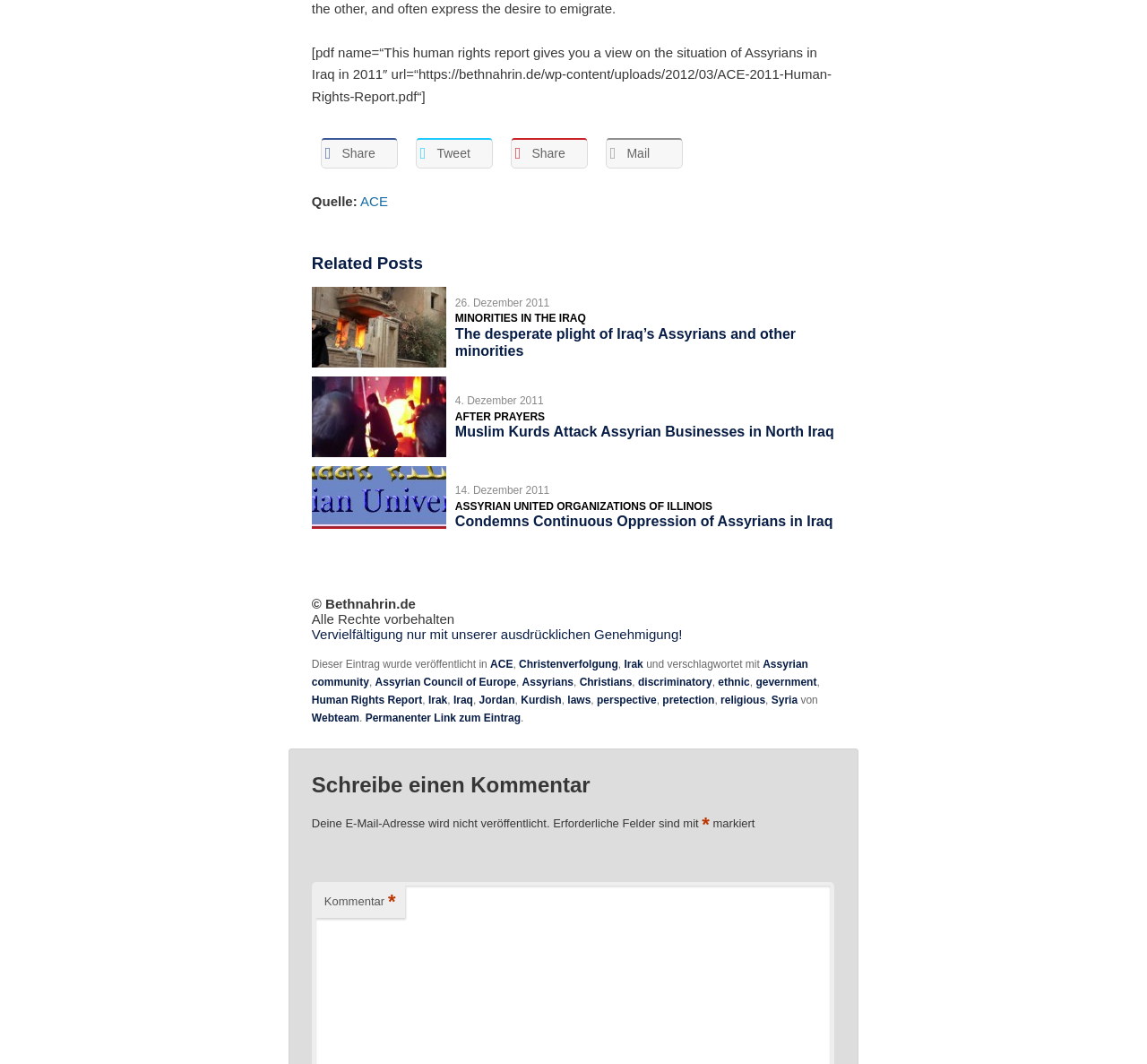Show me the bounding box coordinates of the clickable region to achieve the task as per the instruction: "Read more about Correct Hight And Distance For Dartboard".

None